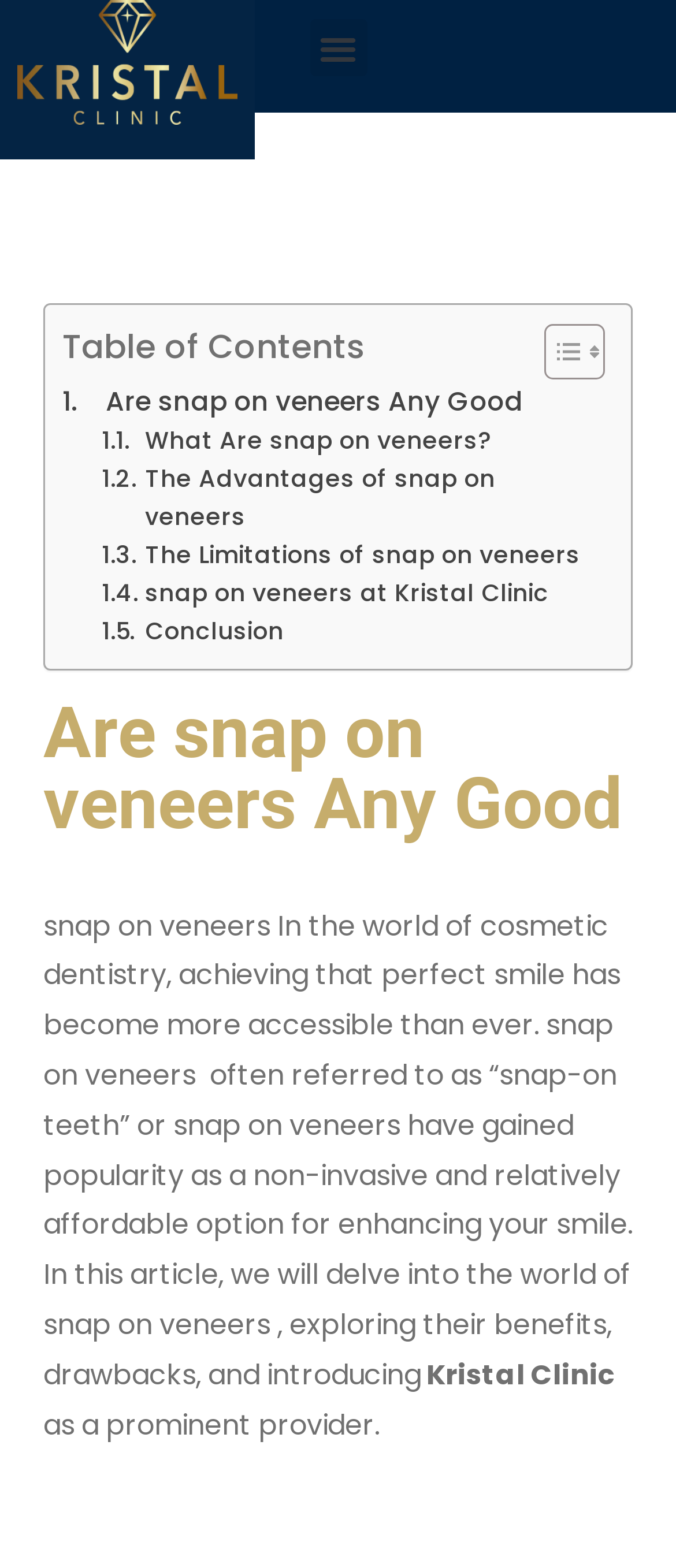Is the article focused on a specific type of cosmetic dentistry?
Answer with a single word or phrase by referring to the visual content.

Yes